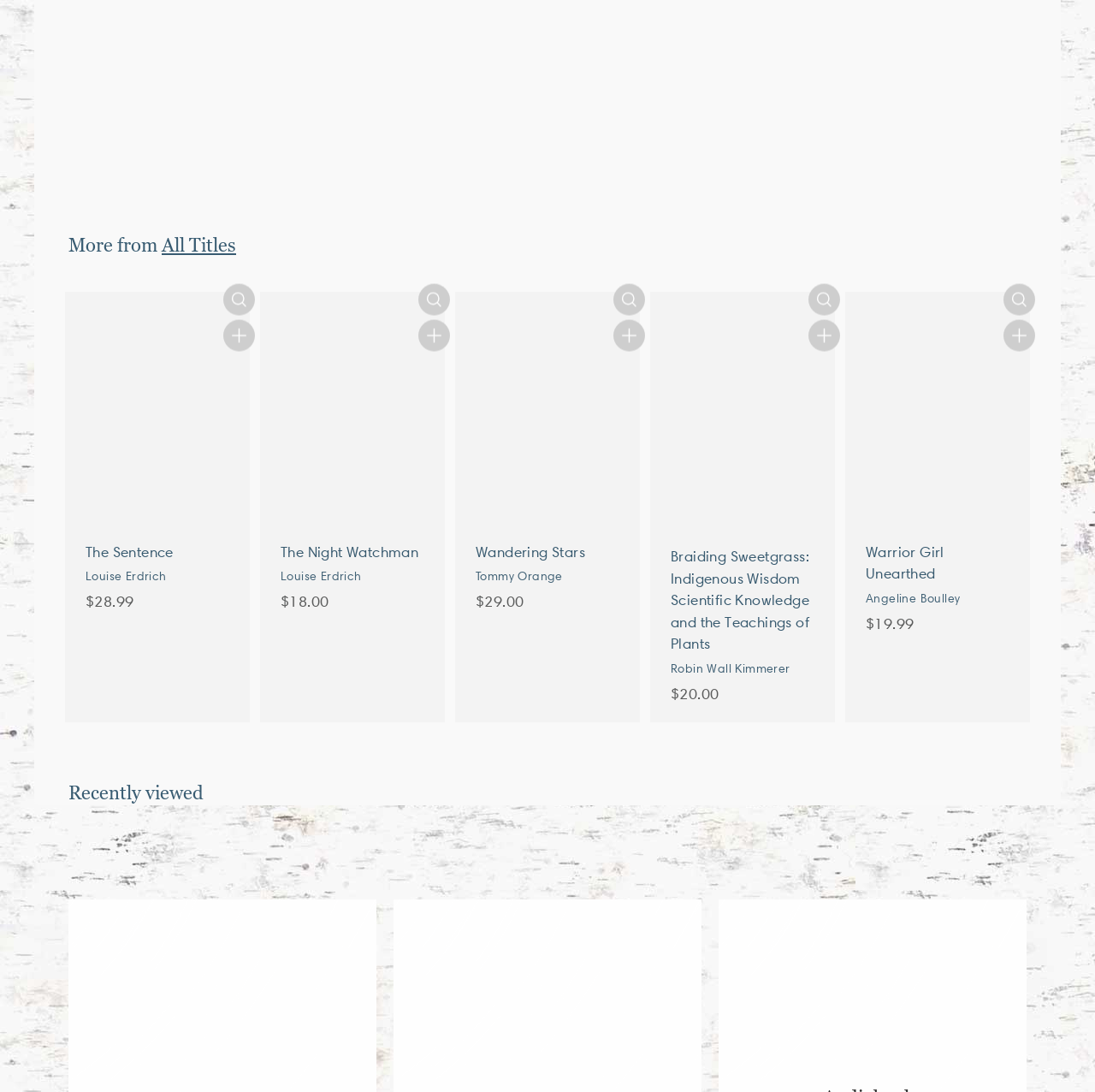How many book products are displayed?
Could you give a comprehensive explanation in response to this question?

I can see five book products with their titles, authors, prices, and images. These products are 'The Sentence', 'The Night Watchman', 'Wandering Stars', 'Braiding Sweetgrass', and 'Warrior Girl Unearthed'.